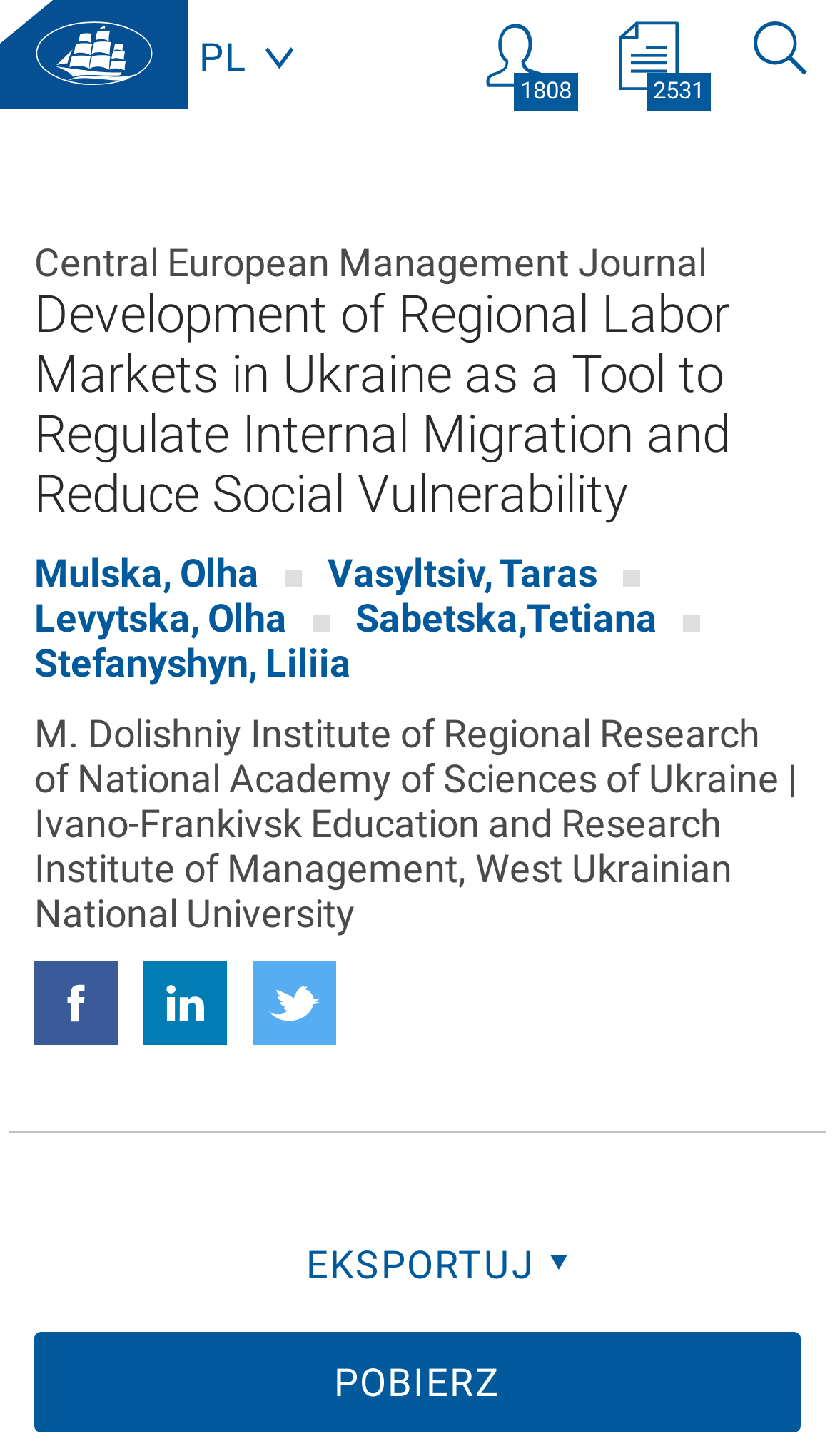How many authors are listed on the webpage?
Can you provide an in-depth and detailed response to the question?

The authors are listed below the title of the article. There are five links with the names of the authors: Mulska, Olha; Vasyltsiv, Taras; Levytska, Olha; Sabetska, Tetiana; and Stefanyshyn, Liliia.